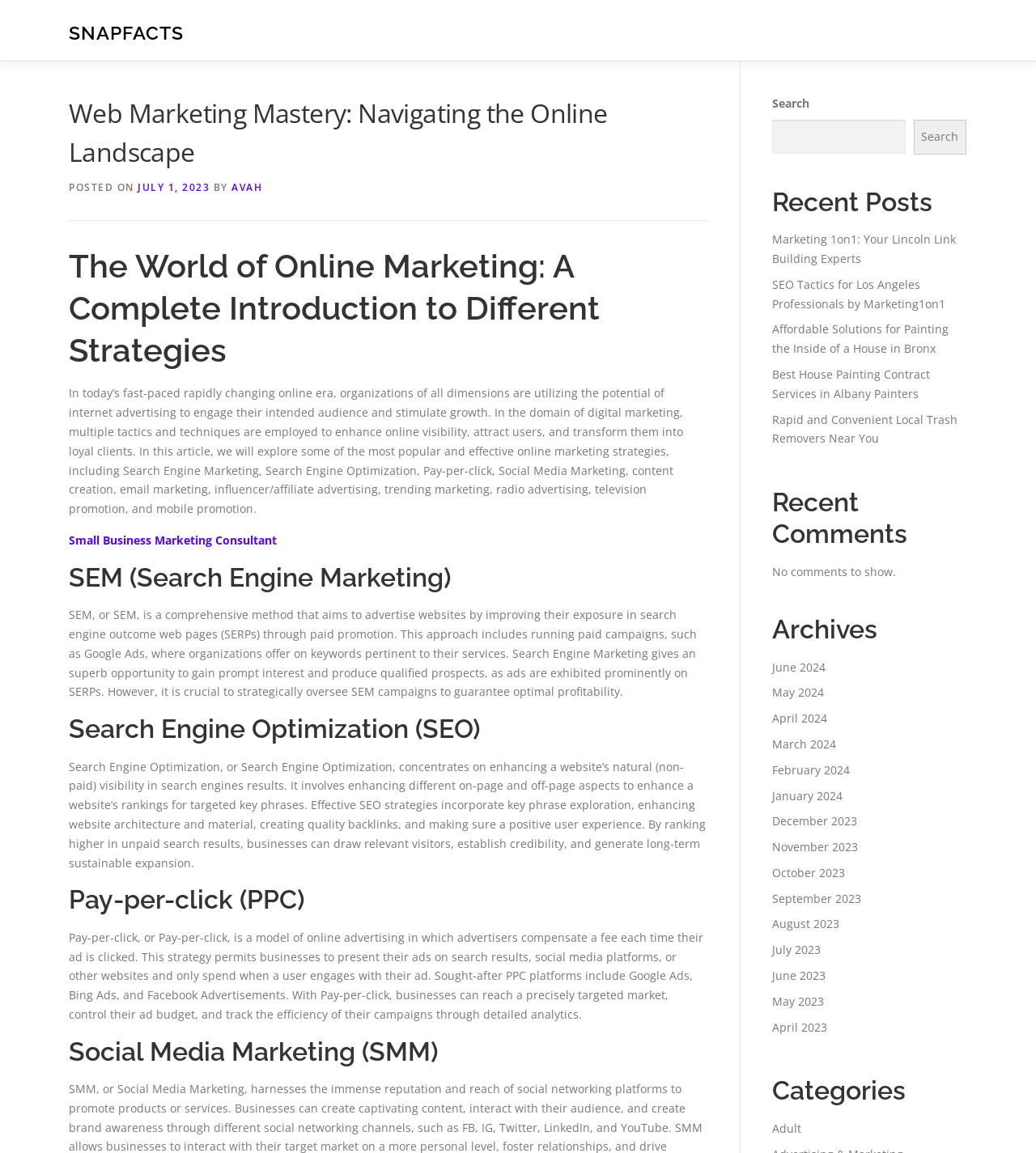Please answer the following question using a single word or phrase: 
What is the purpose of SEM?

Advertise websites